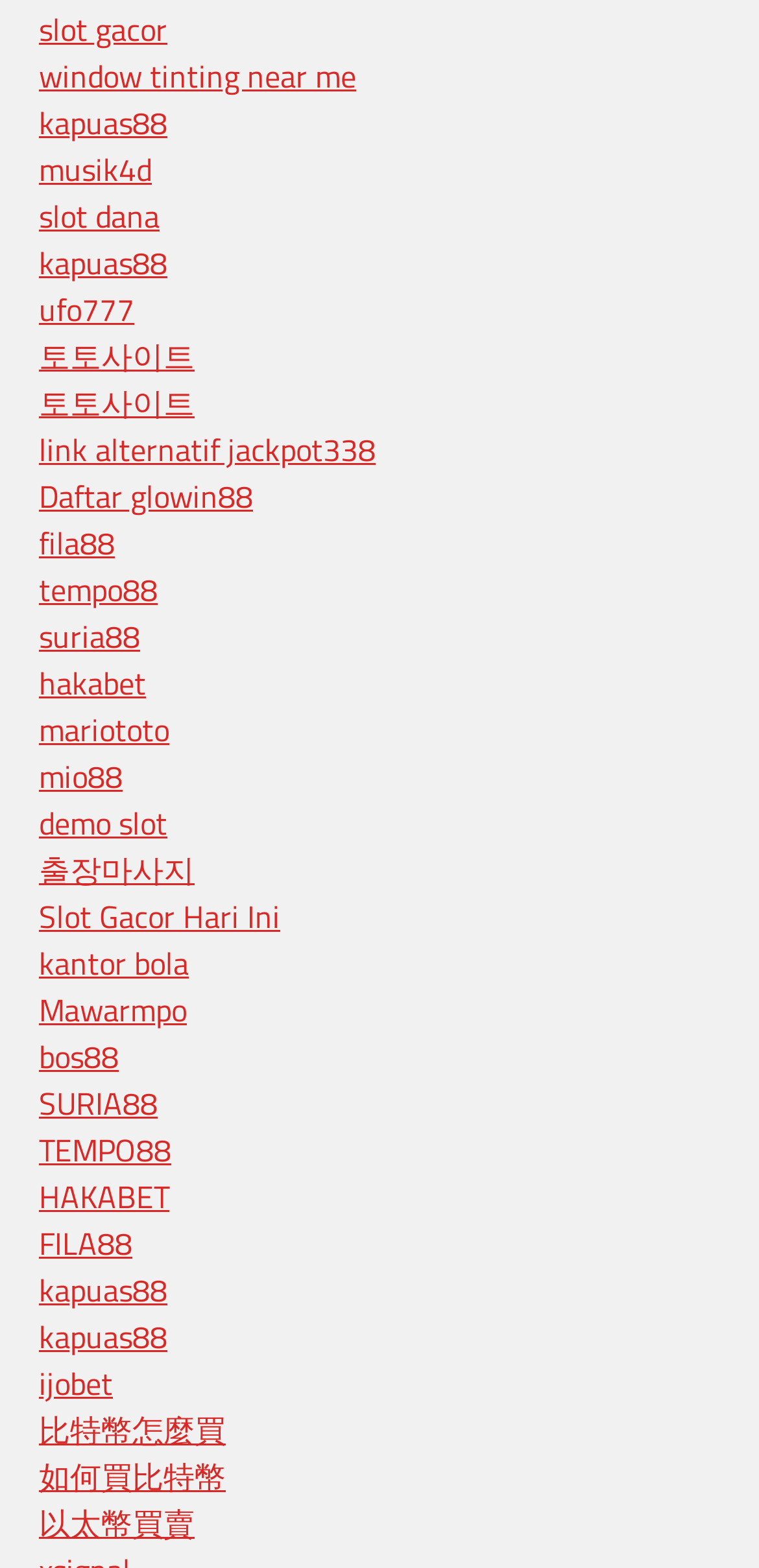Provide the bounding box coordinates for the area that should be clicked to complete the instruction: "Go to the previous page".

None